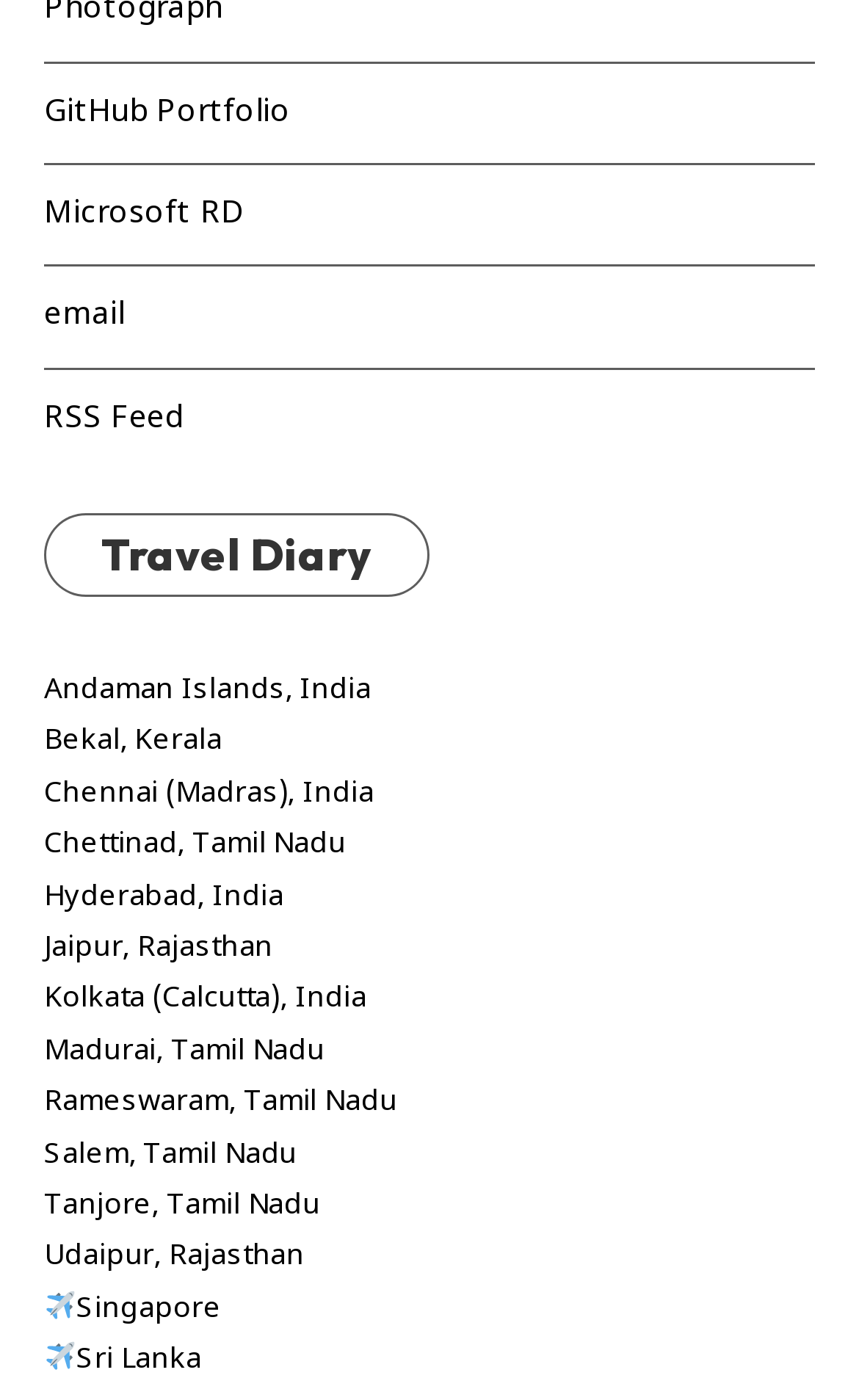Please reply to the following question using a single word or phrase: 
What is the symbol preceding 'Singapore' and 'Sri Lanka'?

✈️